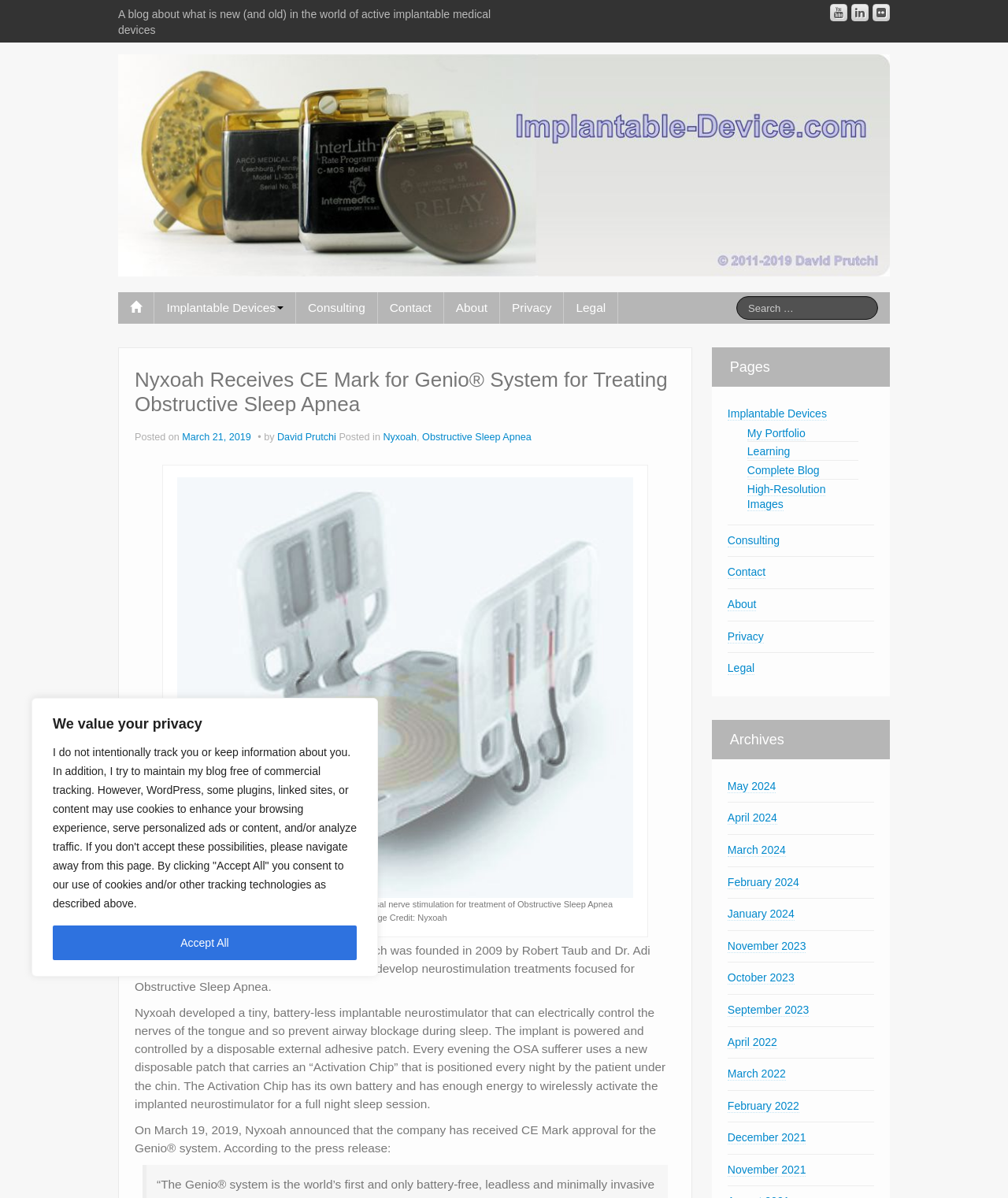Give an in-depth explanation of the webpage layout and content.

This webpage is about implantable medical devices, specifically focusing on Nyxoah's Genio system for treating obstructive sleep apnea. At the top, there is a privacy notice with a button to accept cookies and tracking technologies. Below this, there is a brief description of the blog, which discusses new and old developments in the world of active implantable medical devices.

On the top right, there are several social media links and a search bar. Below this, there is a navigation menu with links to various sections of the blog, including implantable devices, consulting, contact, about, privacy, and legal.

The main content of the page is an article about Nyxoah receiving CE Mark approval for its Genio system. The article is headed by a title and has a posted date and author information. There is an image of the Genio implantable bilateral hypoglossal nerve stimulation device, accompanied by a caption and image credit.

The article itself discusses Nyxoah's efforts to develop neurostimulation treatments for obstructive sleep apnea, including the development of a tiny, battery-less implantable neurostimulator that can electrically control the nerves of the tongue to prevent airway blockage during sleep. The implant is powered and controlled by a disposable external adhesive patch.

On the right side of the page, there are links to various pages, including implantable devices, consulting, contact, about, privacy, and legal. There is also an archives section with links to past months and years.

Overall, the webpage is a blog post about a specific medical device and its approval, with navigation menus and links to other related content.